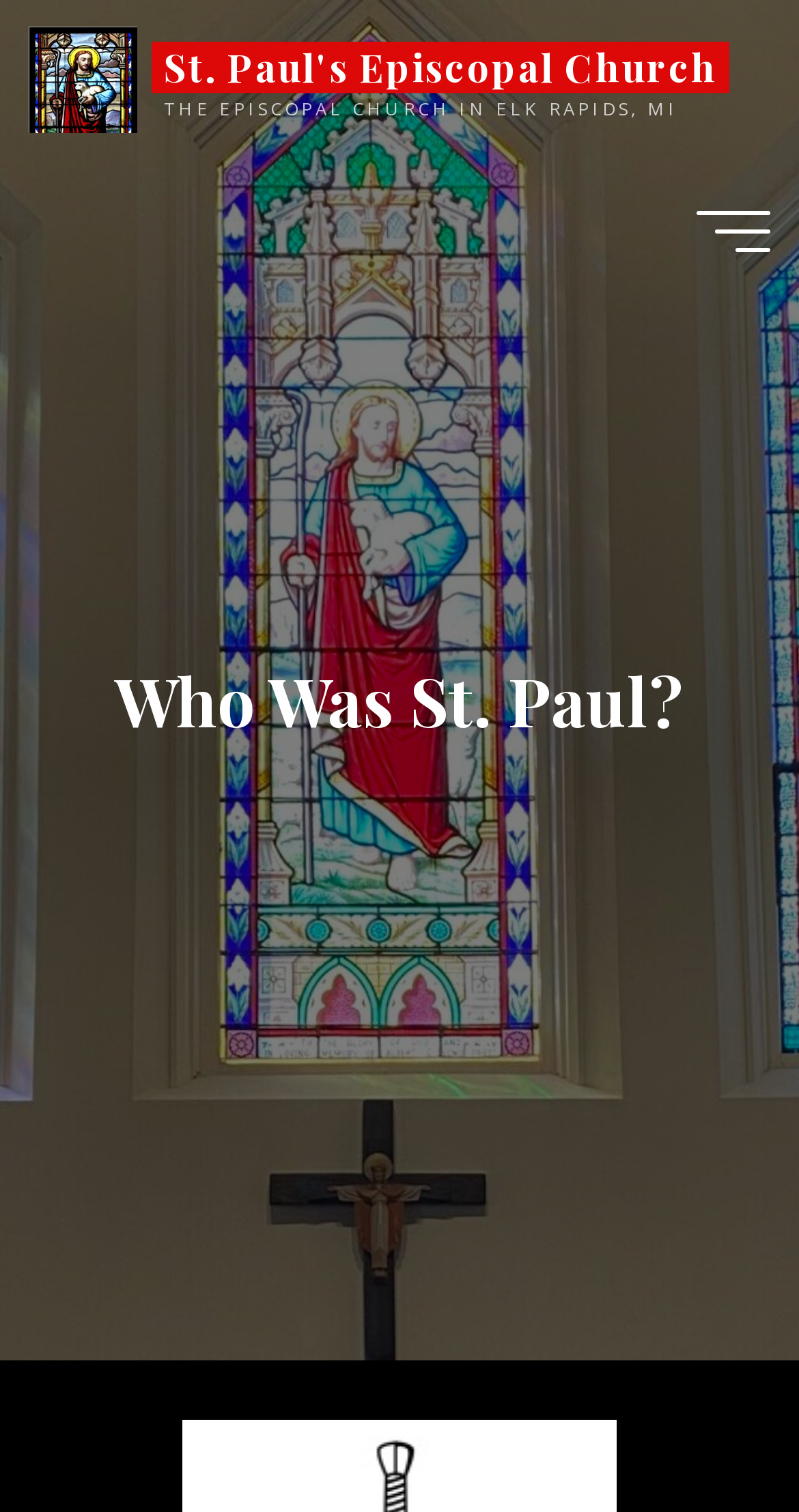Bounding box coordinates are specified in the format (top-left x, top-left y, bottom-right x, bottom-right y). All values are floating point numbers bounded between 0 and 1. Please provide the bounding box coordinate of the region this sentence describes: title="St. Paul's Episcopal Church"

[0.037, 0.038, 0.172, 0.064]